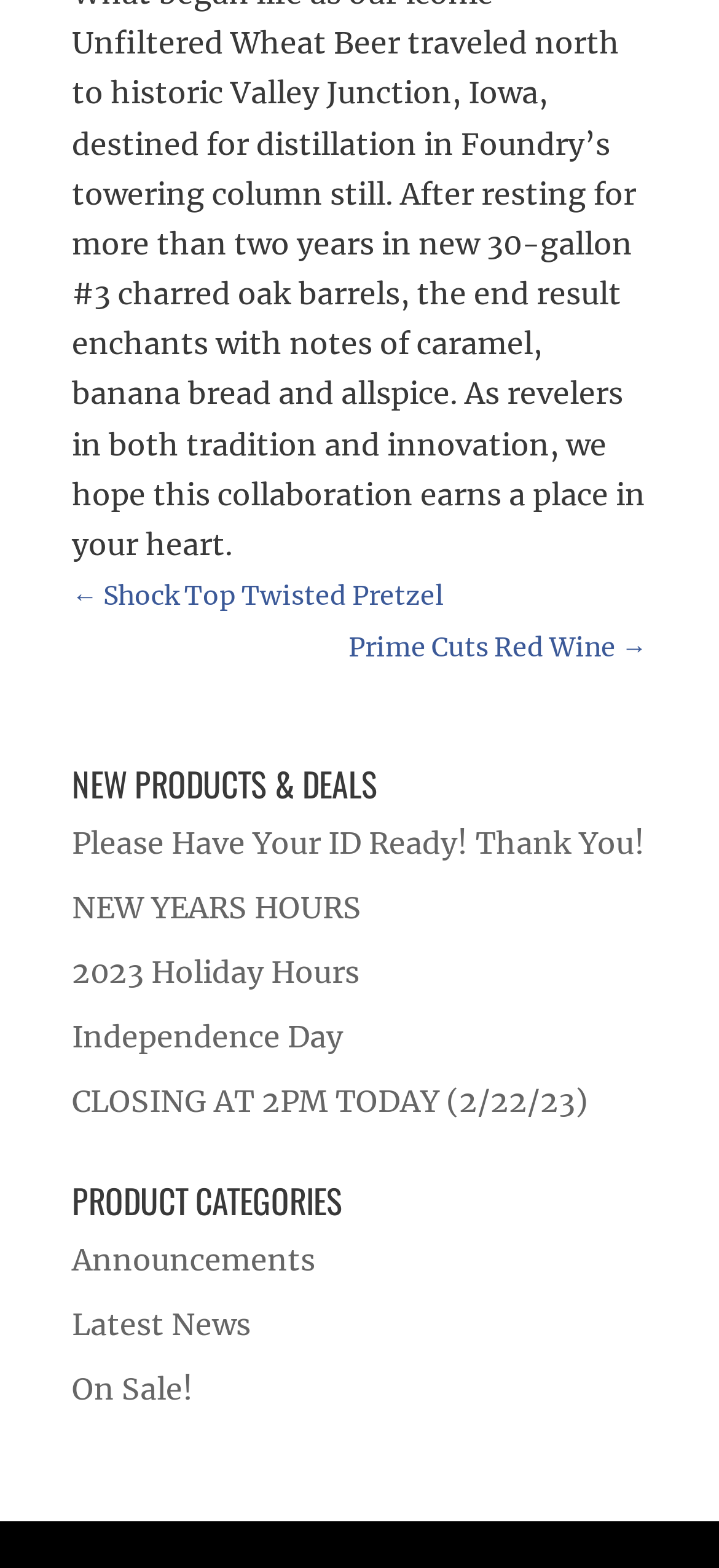Using the format (top-left x, top-left y, bottom-right x, bottom-right y), and given the element description, identify the bounding box coordinates within the screenshot: Announcements

[0.1, 0.791, 0.438, 0.814]